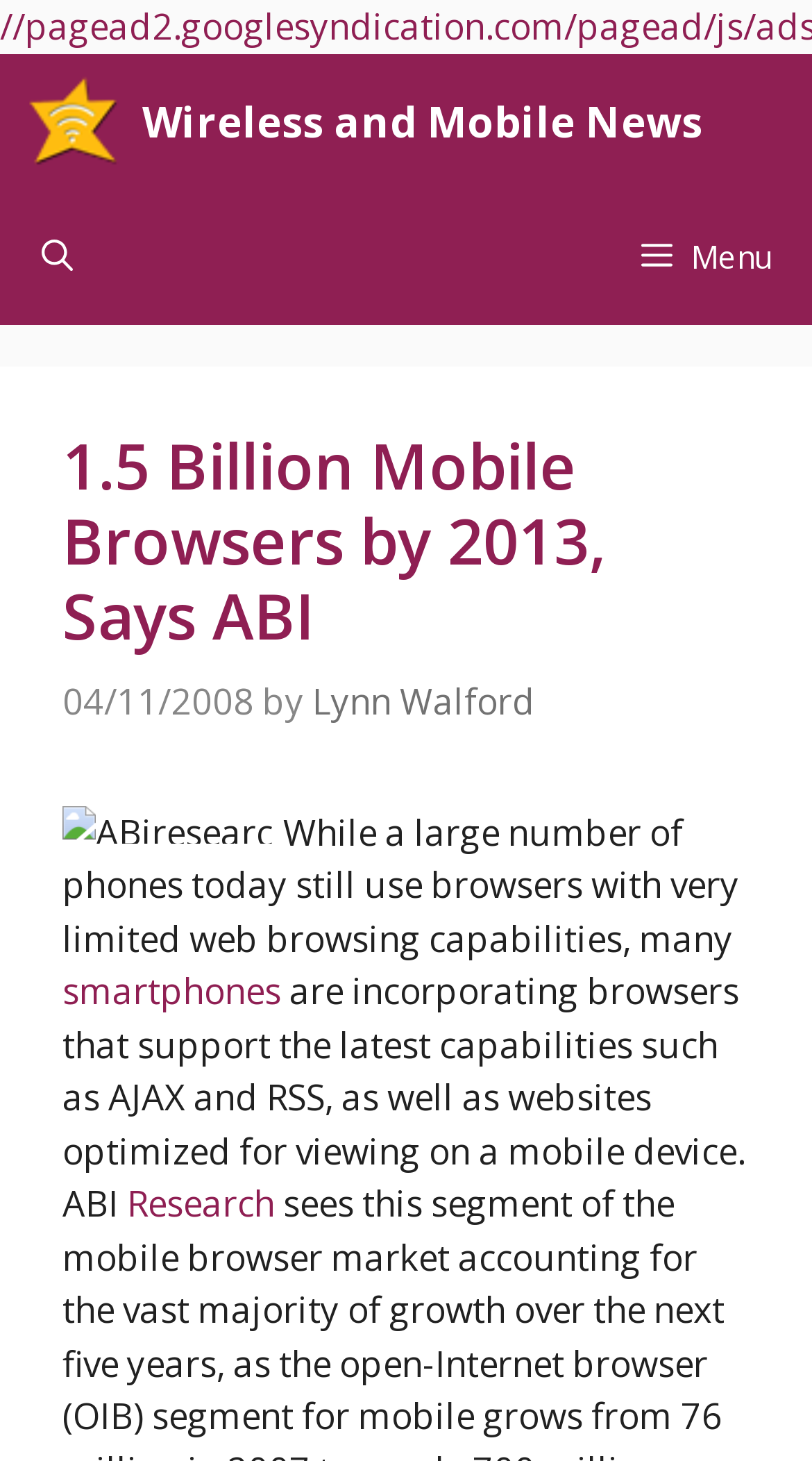What is the primary navigation menu called?
Refer to the image and give a detailed response to the question.

The primary navigation menu is called 'Primary' as indicated by the navigation element with the label 'Primary'.